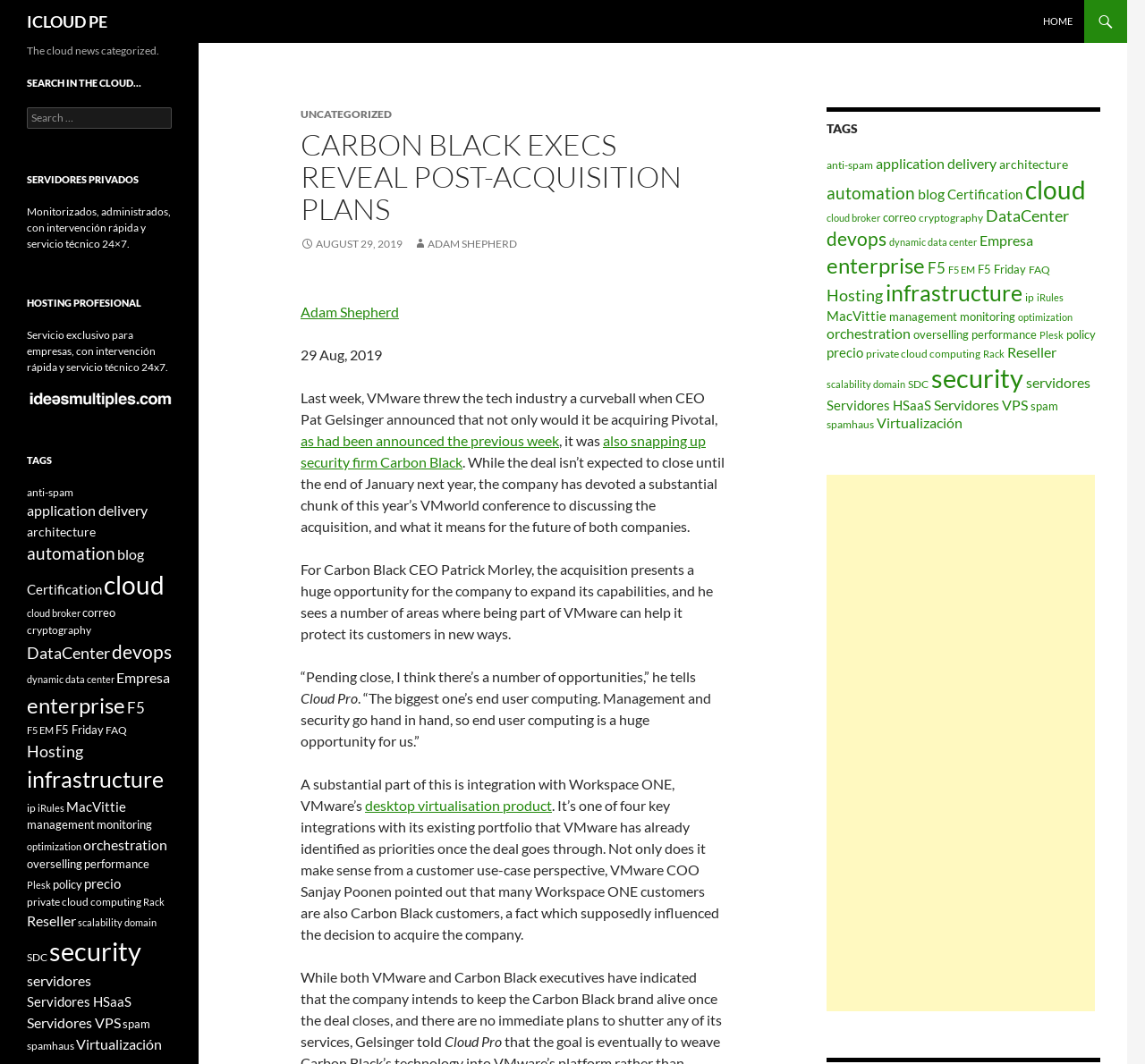Determine the coordinates of the bounding box for the clickable area needed to execute this instruction: "Explore Casual ankle Safety leather boots for men".

None